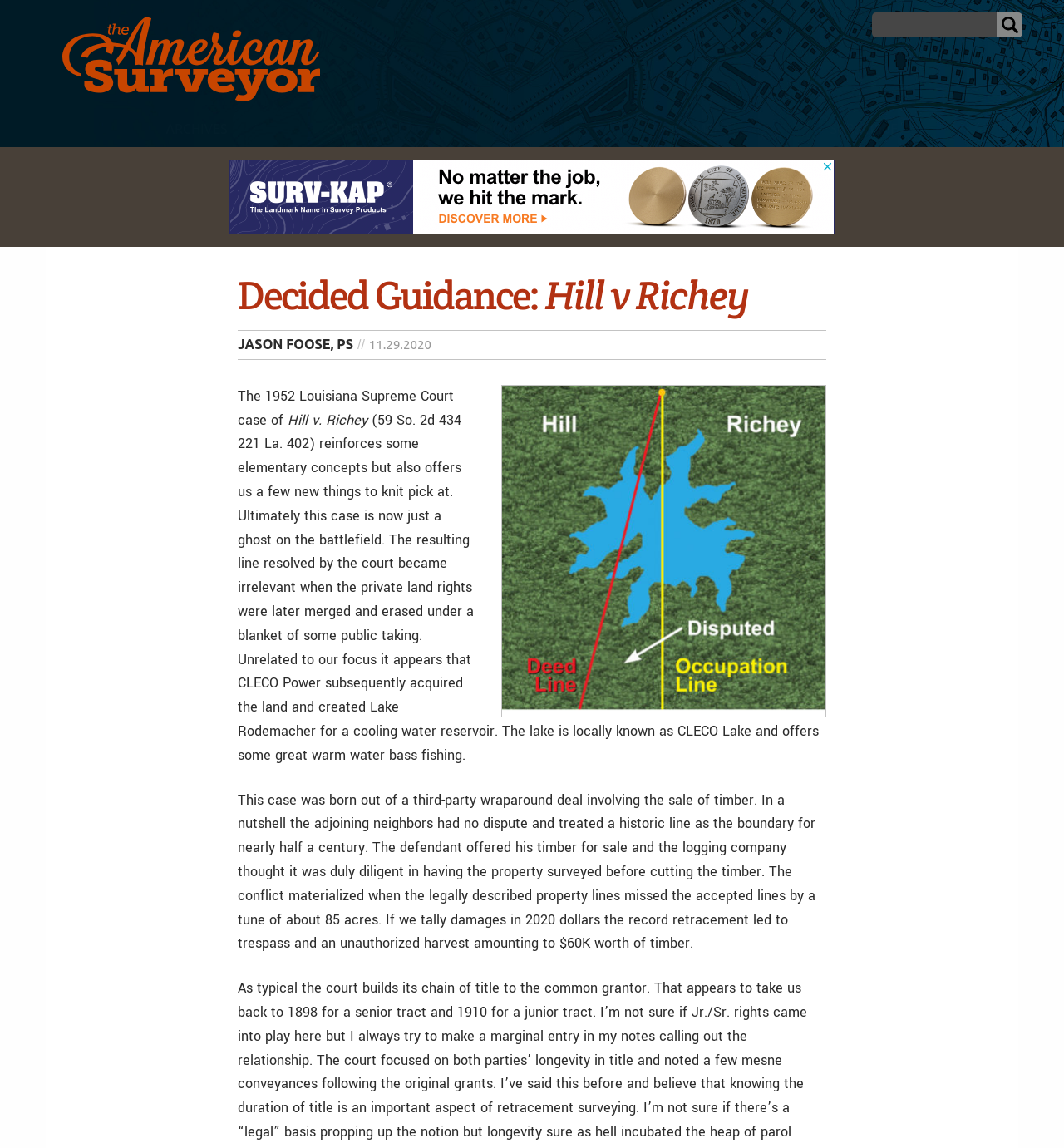How many acres did the legally described property lines miss the accepted lines by?
Provide an in-depth and detailed explanation in response to the question.

The webpage states that the conflict materialized when the legally described property lines missed the accepted lines by a tune of about 85 acres.